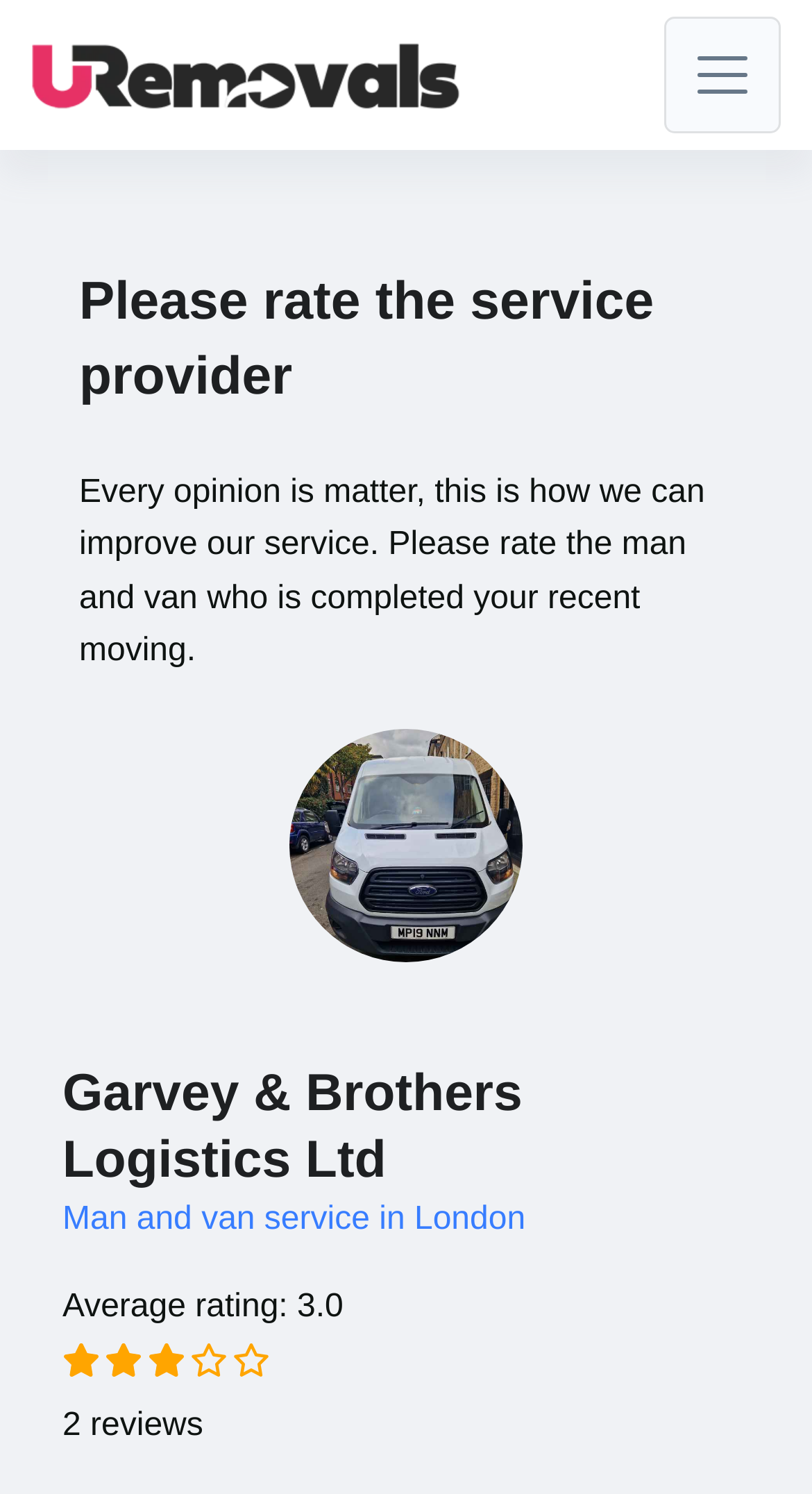For the element described, predict the bounding box coordinates as (top-left x, top-left y, bottom-right x, bottom-right y). All values should be between 0 and 1. Element description: Garvey & Brothers Logistics Ltd

[0.077, 0.712, 0.643, 0.795]